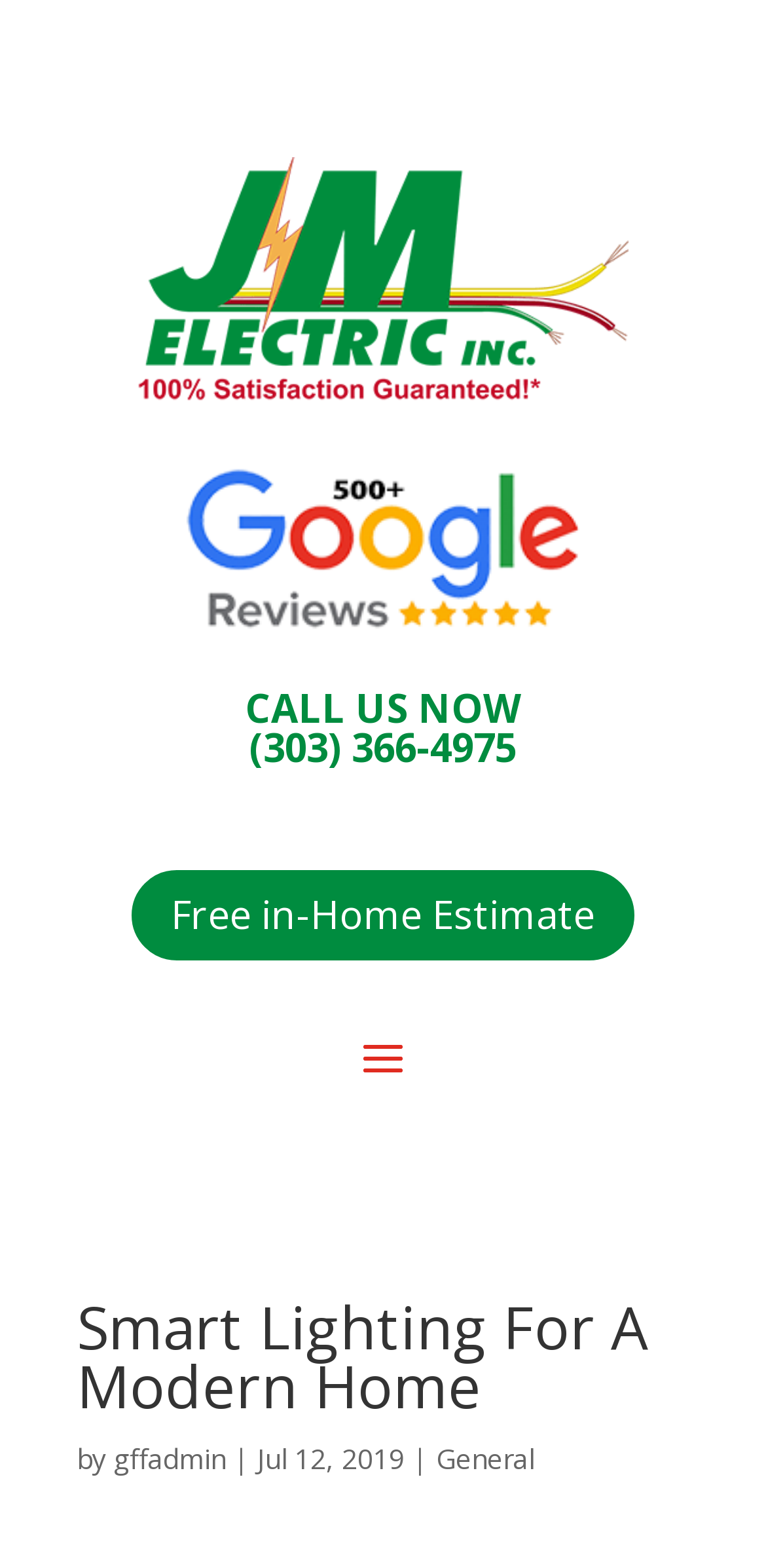Determine the bounding box for the described HTML element: "gffadmin". Ensure the coordinates are four float numbers between 0 and 1 in the format [left, top, right, bottom].

[0.149, 0.918, 0.295, 0.942]